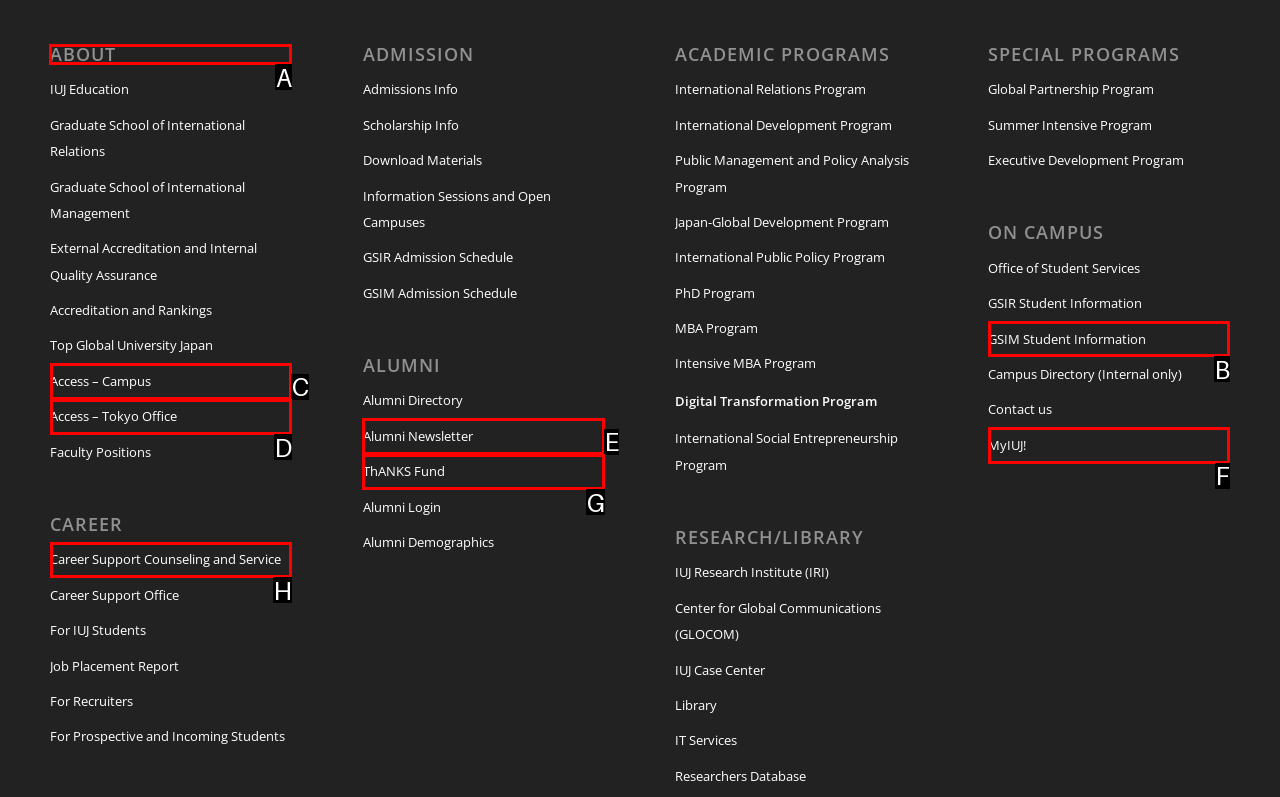Select the letter of the UI element that matches this task: Click on ABOUT
Provide the answer as the letter of the correct choice.

A